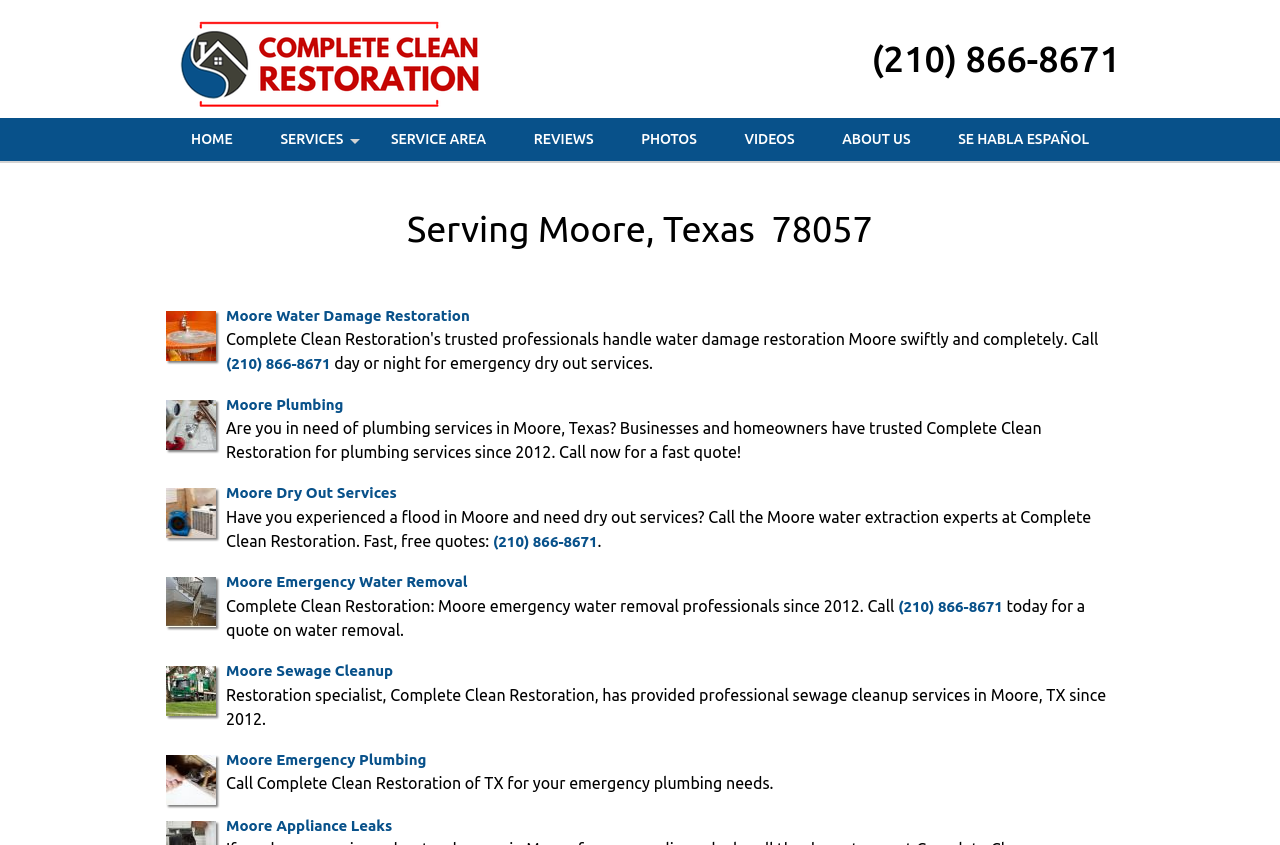What is the phone number to contact Complete Clean Restoration?
Please answer the question with a detailed and comprehensive explanation.

The phone number to contact Complete Clean Restoration is (210) 866-8671, which is displayed prominently on the webpage as a heading and also repeated as a link in various sections.